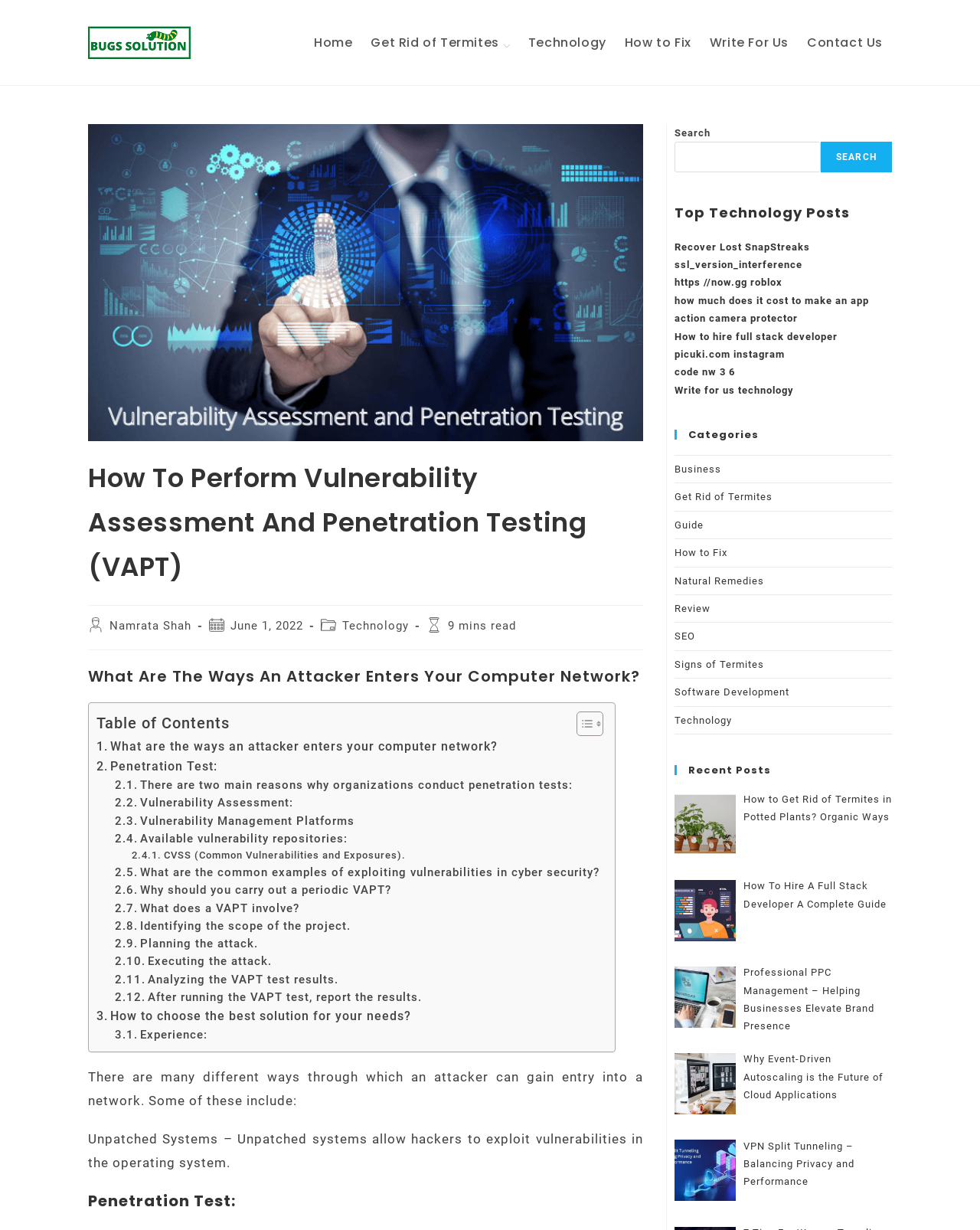Determine the main heading text of the webpage.

How To Perform Vulnerability Assessment And Penetration Testing (VAPT)